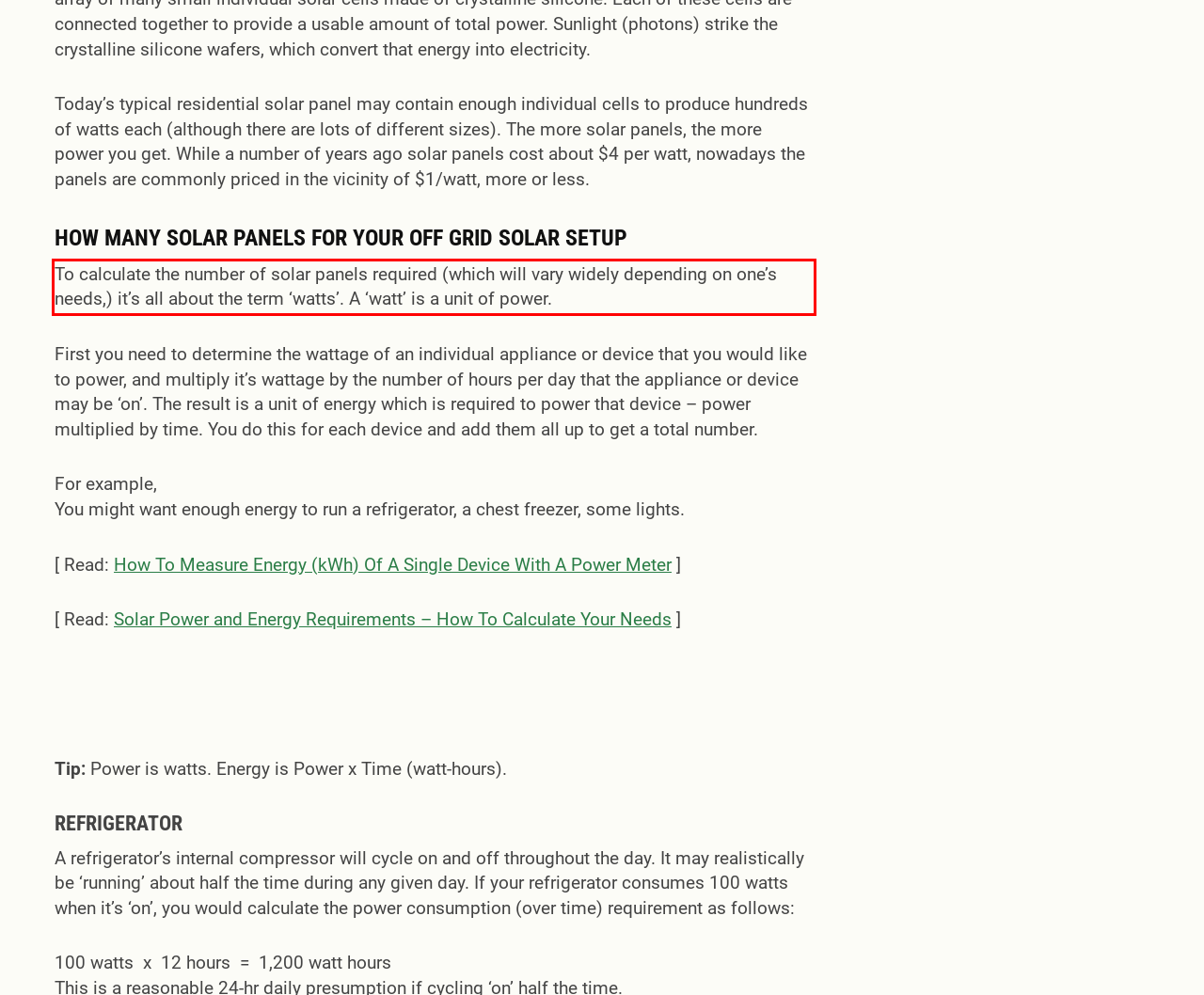Examine the screenshot of the webpage, locate the red bounding box, and perform OCR to extract the text contained within it.

To calculate the number of solar panels required (which will vary widely depending on one’s needs,) it’s all about the term ‘watts’. A ‘watt’ is a unit of power.